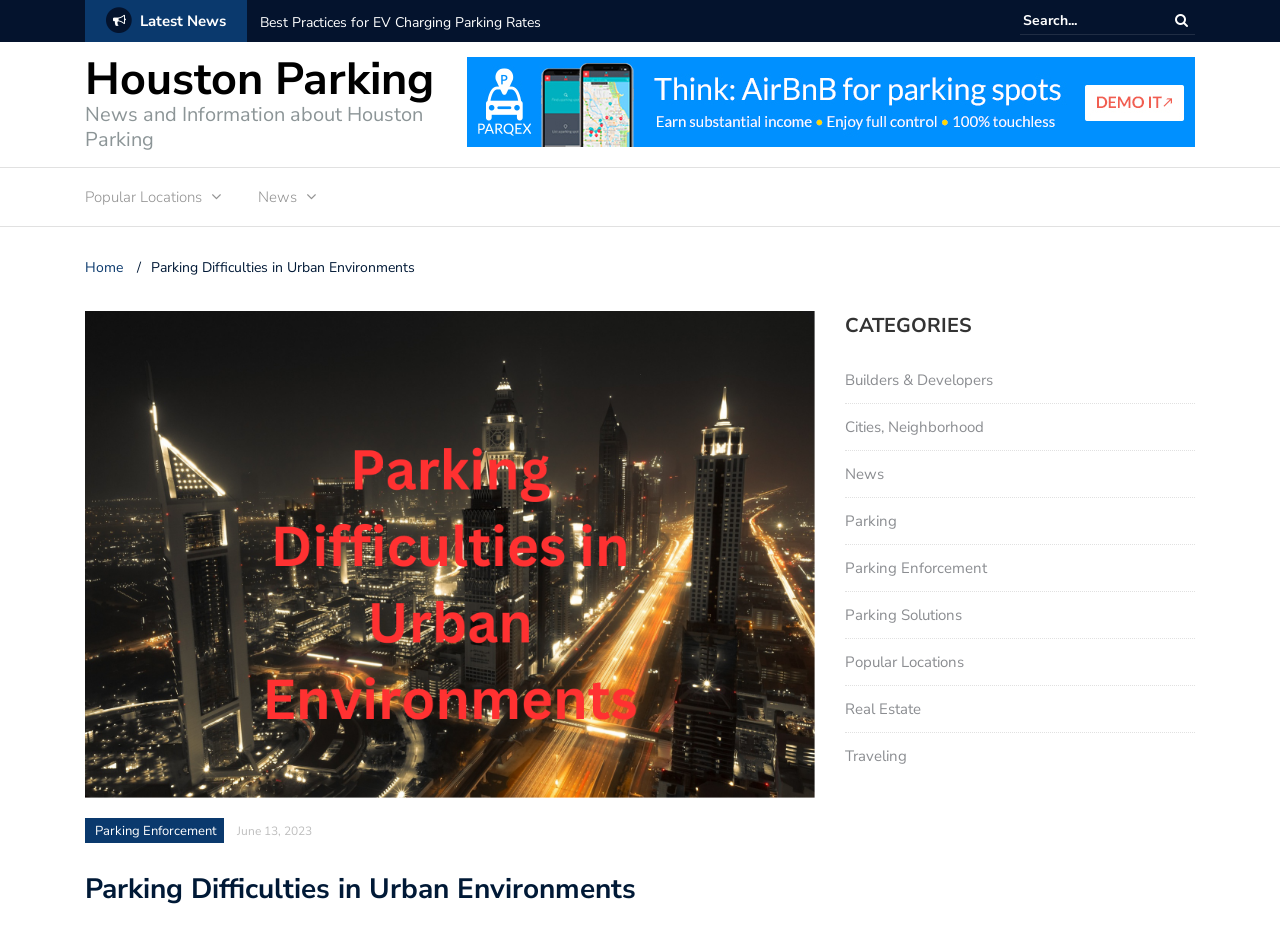Locate the UI element described as follows: "parent_node: Search for: value="Search"". Return the bounding box coordinates as four float numbers between 0 and 1 in the order [left, top, right, bottom].

[0.907, 0.007, 0.939, 0.036]